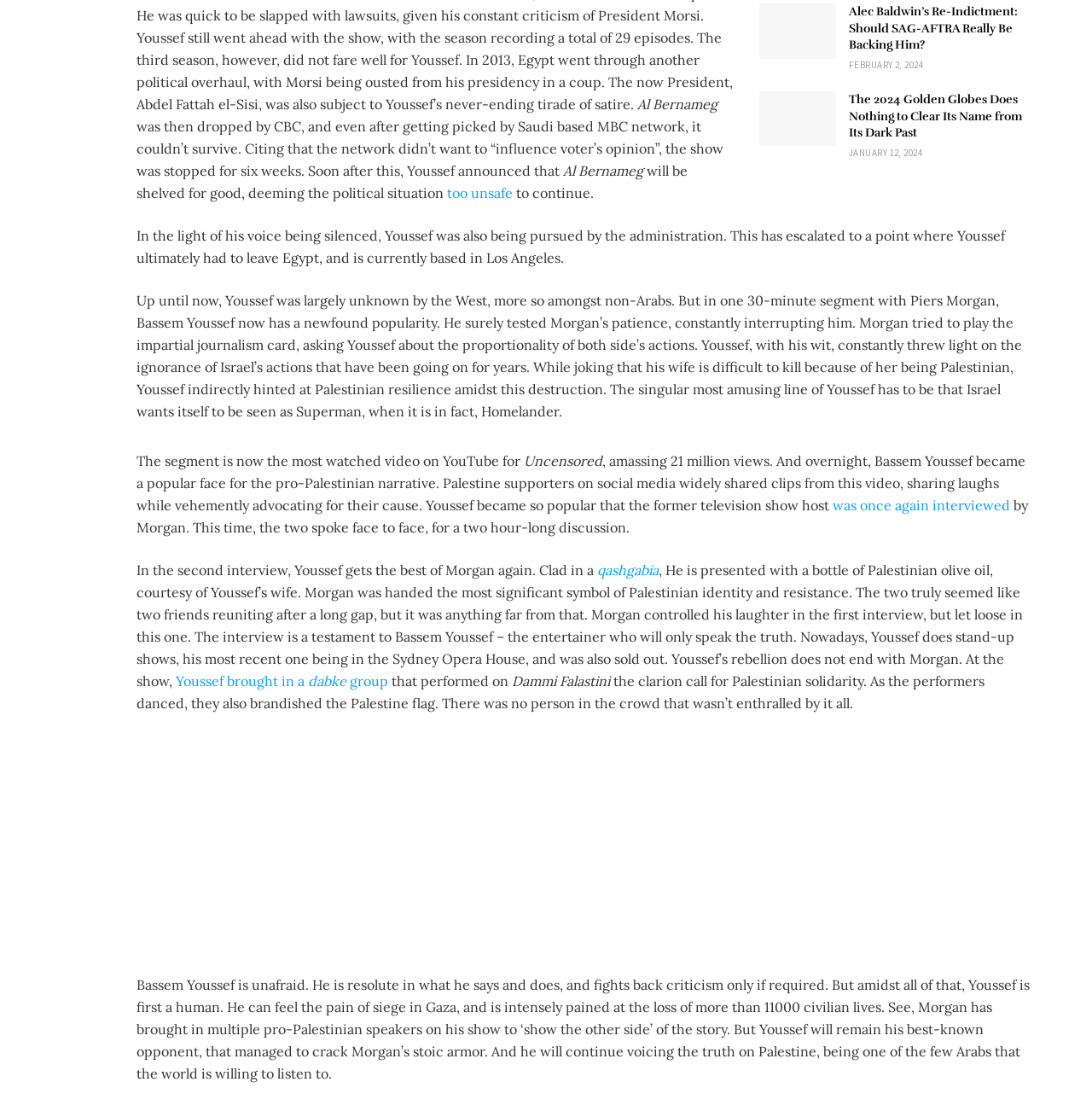What is the topic of the first article?
Please provide a single word or phrase in response based on the screenshot.

Alec Baldwin